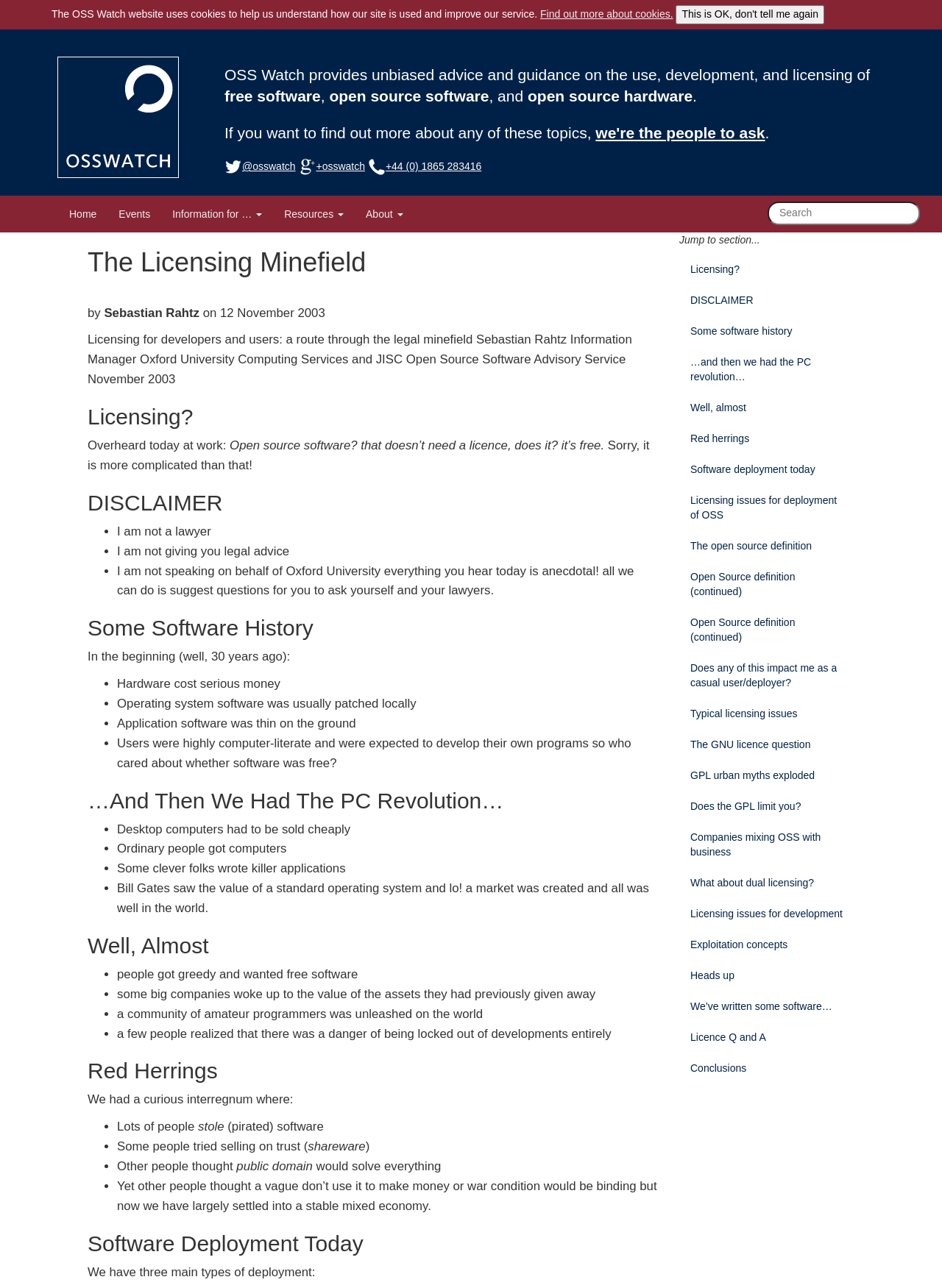Create a detailed summary of all the visual and textual information on the webpage.

The webpage is titled "The Licensing Minefield" and has a prominent heading with the same title. At the top of the page, there is a notification about the use of cookies on the OSS Watch website, with a link to find out more and a button to acknowledge the notification.

Below the notification, there is a link to the OSS Watch website, accompanied by an image of the OSS Watch logo. A heading provides an introduction to OSS Watch, describing it as a provider of unbiased advice and guidance on the use, development, and licensing of free software, open source software, and open source hardware.

To the right of the introduction, there are social media links, including Twitter, Google+, and a telephone number. Below these links, there is a navigation menu with links to the Home, Events, Information for, Resources, and About pages.

The main content of the page is divided into sections, each with its own heading. The first section is titled "The Licensing Minefield" and has a subheading "by Sebastian Rahtz" with the date "12 November 2003". The section provides an introduction to the topic of licensing, with a quote and a disclaimer.

The next section is titled "Licensing?" and discusses the complexity of licensing, with a quote and a statement emphasizing the importance of understanding licensing.

The following sections are titled "DISCLAIMER", "Some Software History", "...And Then We Had The PC Revolution…", "Well, Almost", and "Red Herrings". Each section provides information and insights on the history and development of software licensing, with lists of points and quotes.

Throughout the page, there are several images, including social media icons and a telephone icon. The layout is clean and easy to follow, with clear headings and concise text.